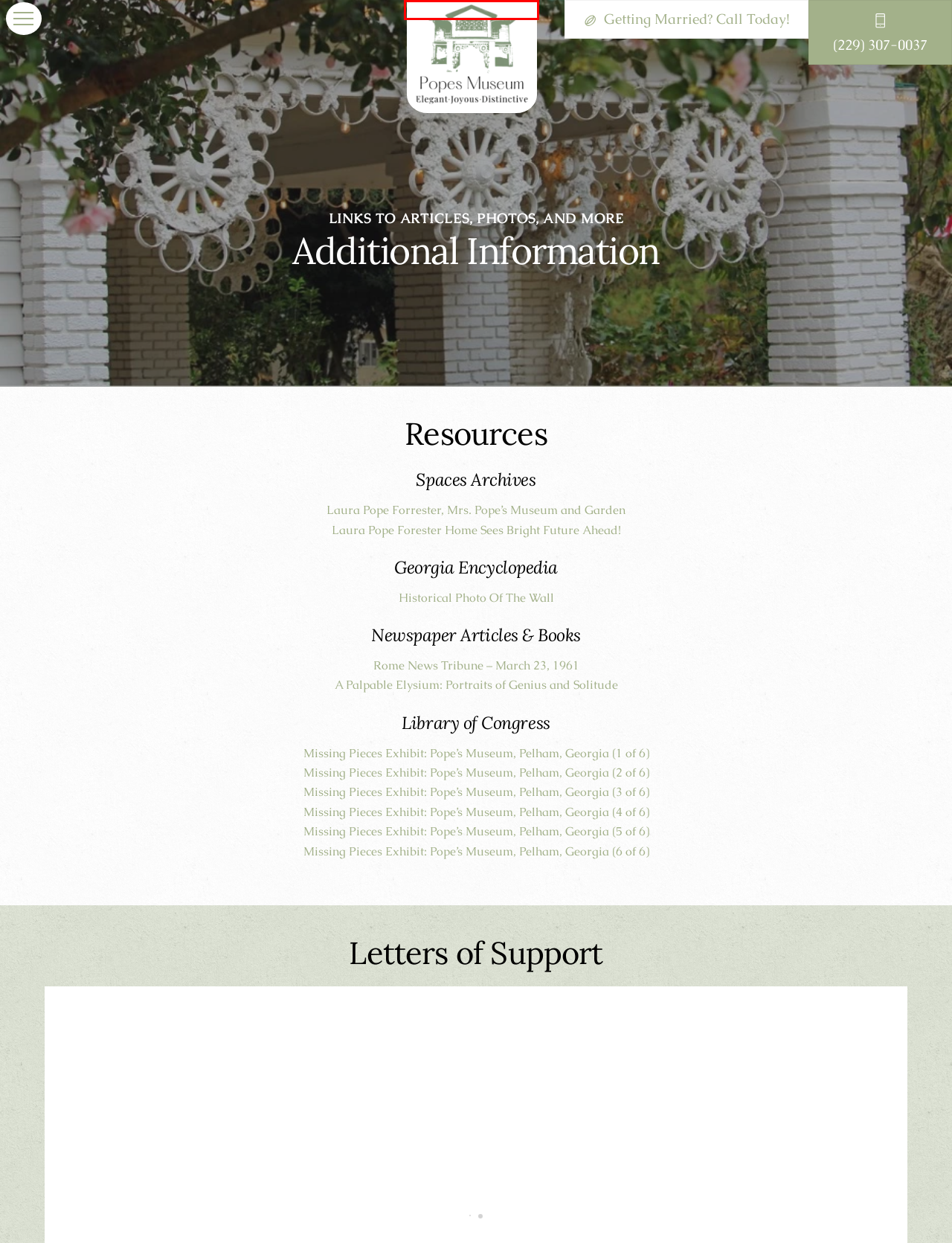Take a look at the provided webpage screenshot featuring a red bounding box around an element. Select the most appropriate webpage description for the page that loads after clicking on the element inside the red bounding box. Here are the candidates:
A. Pope's Museum
B. Pope’s Museum Story - Pope's Museum
C. Blog - Pope's Museum
D. Privacy Policy - Pope's Museum
E. Why You Should Consider a Sunday Wedding - Pope's Museum
F. Mrs. Pope's Museum and Garden | SPACES Archives
G. Mrs. Pope's Museum - New Georgia Encyclopedia
H. Home | Summerhill Creative

A